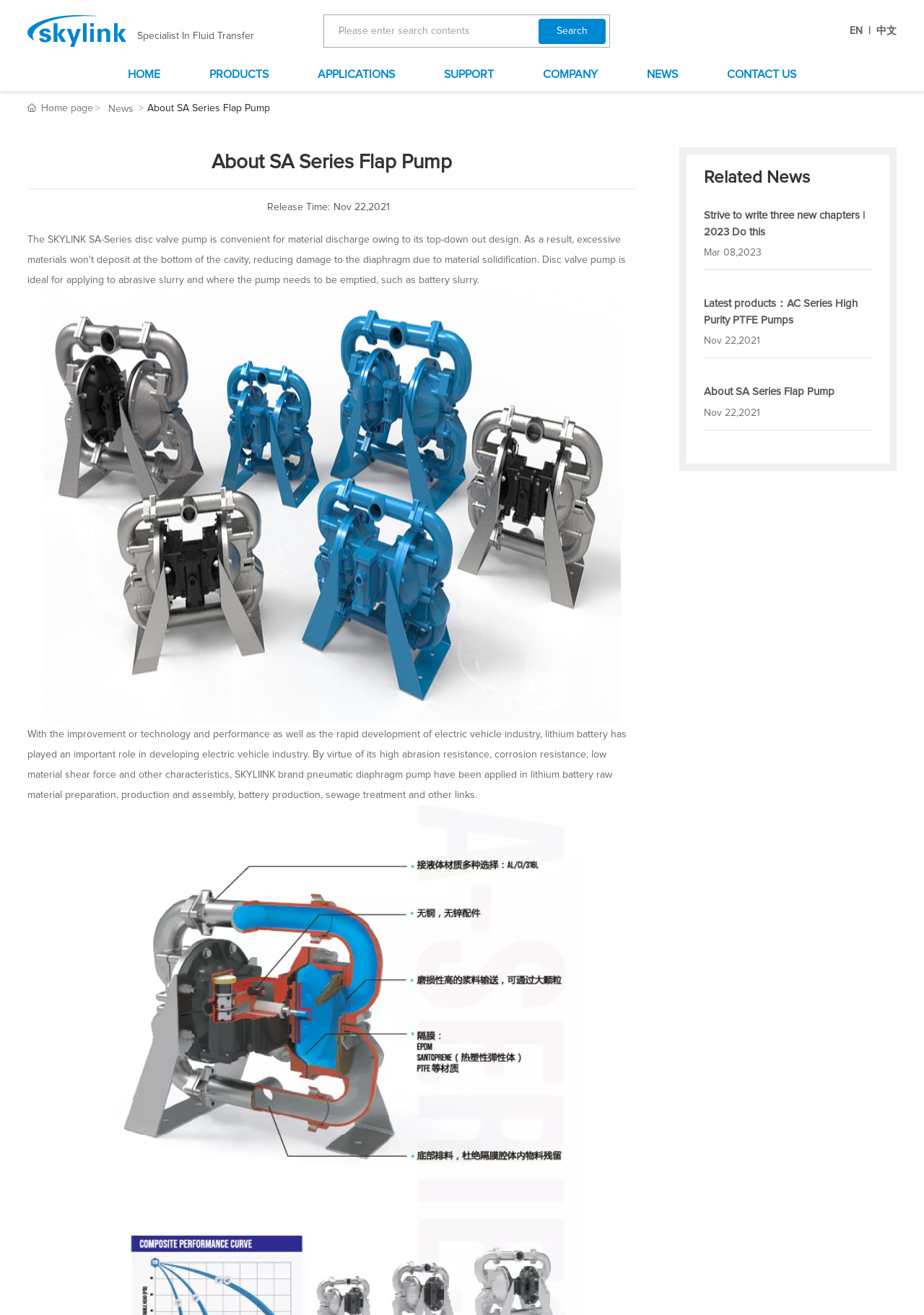What is the company's specialization?
Utilize the image to construct a detailed and well-explained answer.

The company's specialization is fluid transfer, as indicated by the heading 'Specialist In Fluid Transfer' on the webpage.